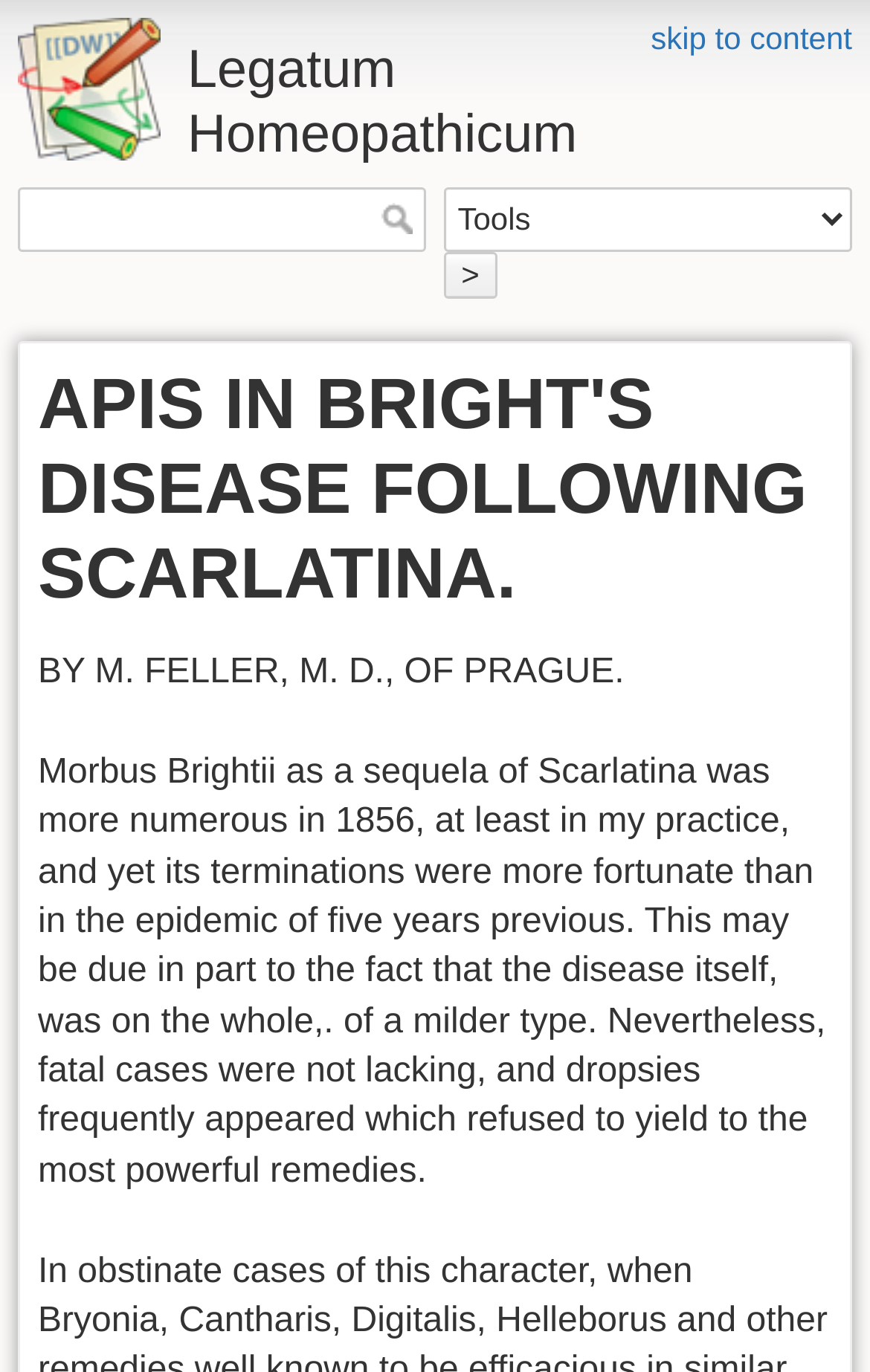Predict the bounding box for the UI component with the following description: "skip to content".

[0.748, 0.015, 0.979, 0.041]